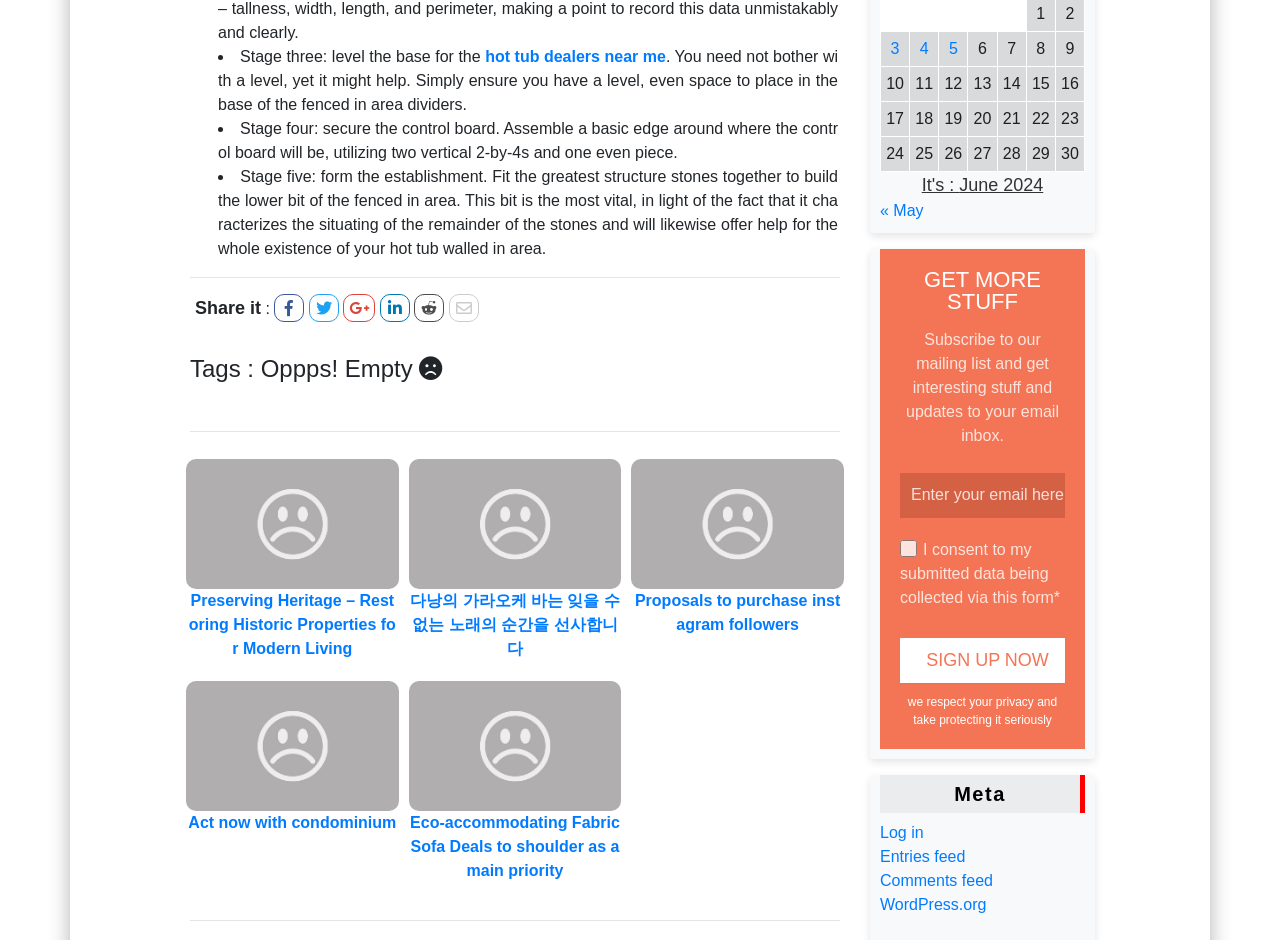What is the function of the grid cells?
Look at the screenshot and provide an in-depth answer.

The grid cells are used to display a calendar, with each cell representing a date, and the user can likely click on a cell to view posts published on that date.